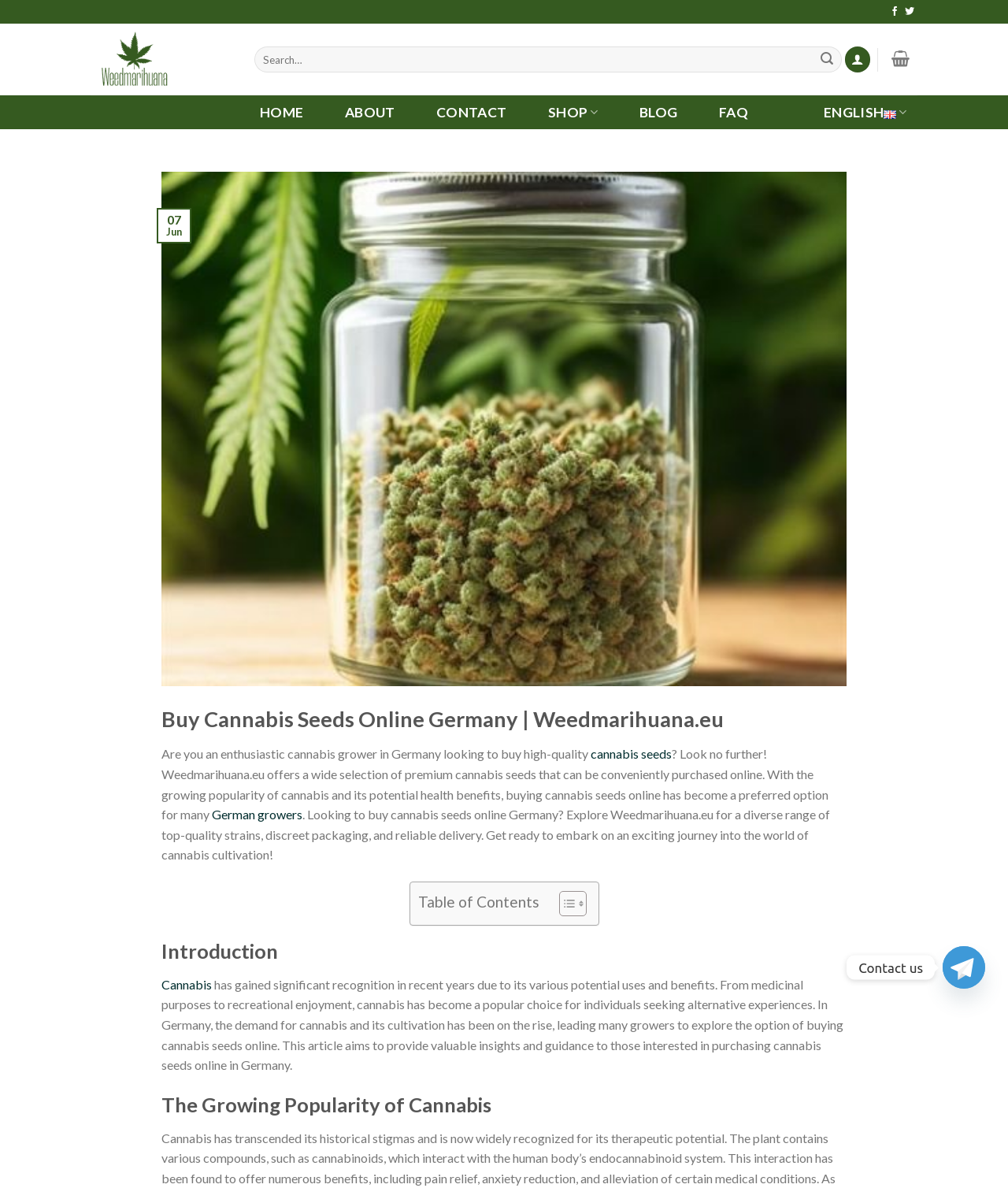Can you specify the bounding box coordinates for the region that should be clicked to fulfill this instruction: "Go to top".

[0.953, 0.818, 0.983, 0.843]